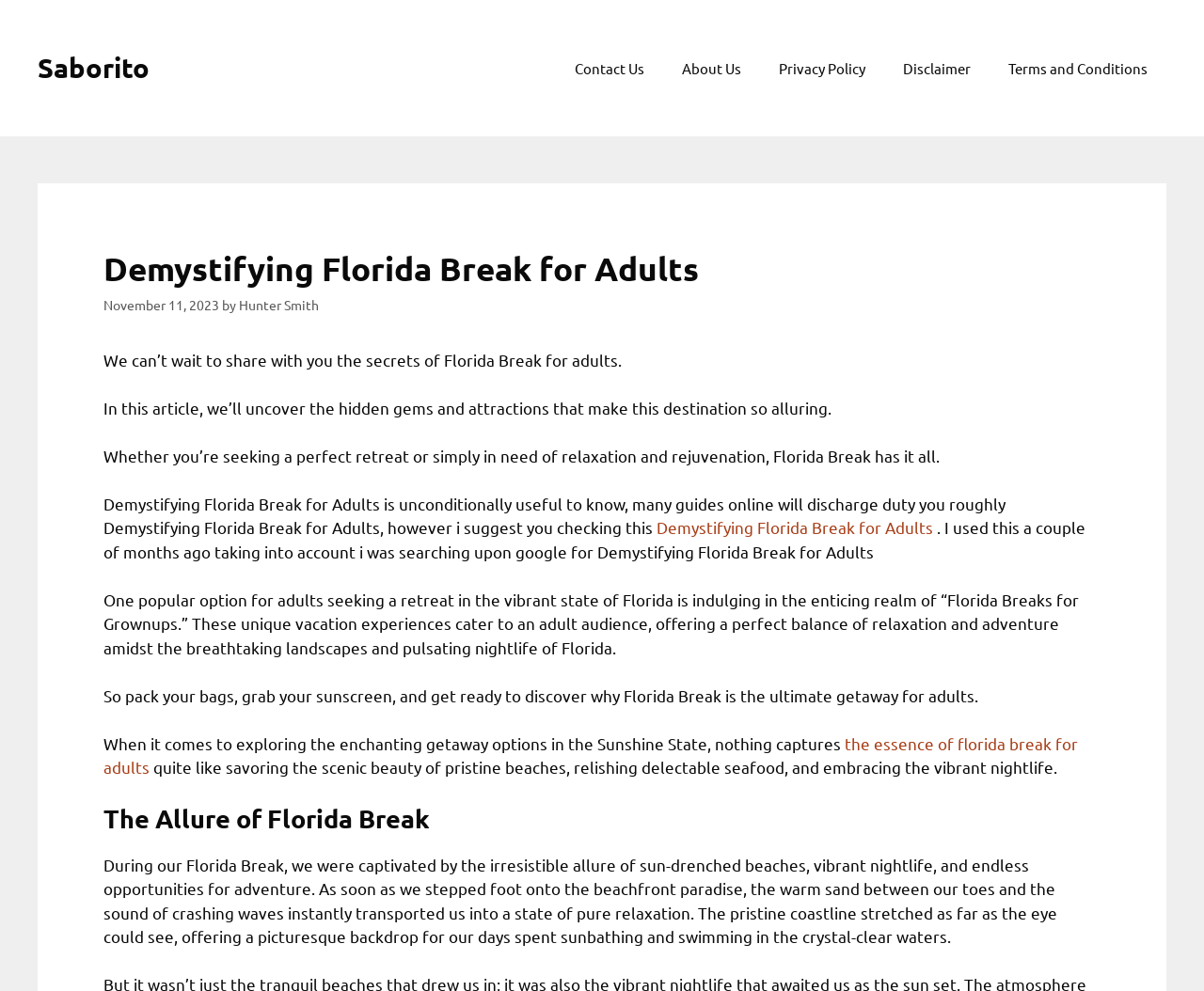What is the author of the article?
Based on the visual, give a brief answer using one word or a short phrase.

Hunter Smith